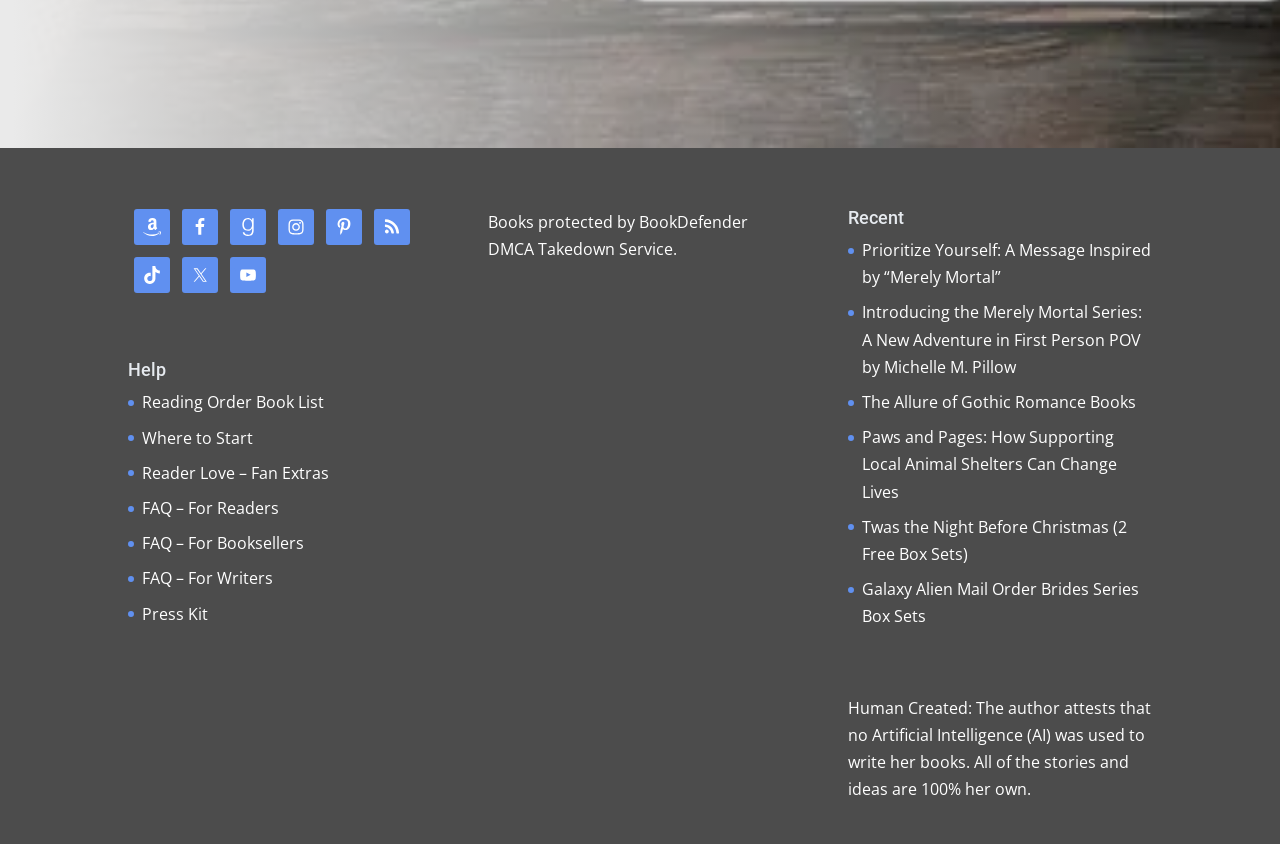Give a succinct answer to this question in a single word or phrase: 
What is the author's claim about her writing?

No AI was used